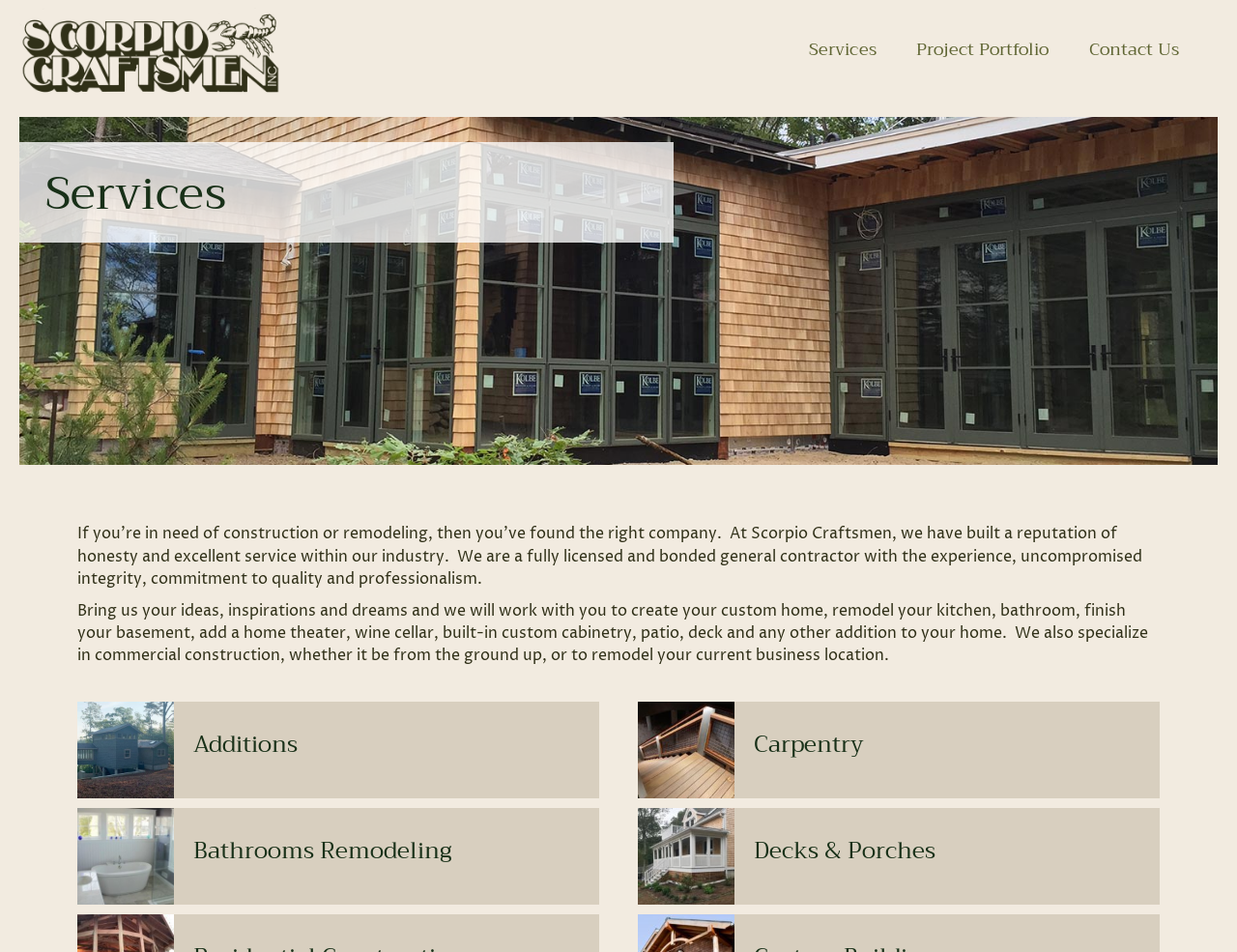Respond with a single word or phrase:
What is shown in the image 'scorpio-addition-tn_2570'?

A home addition